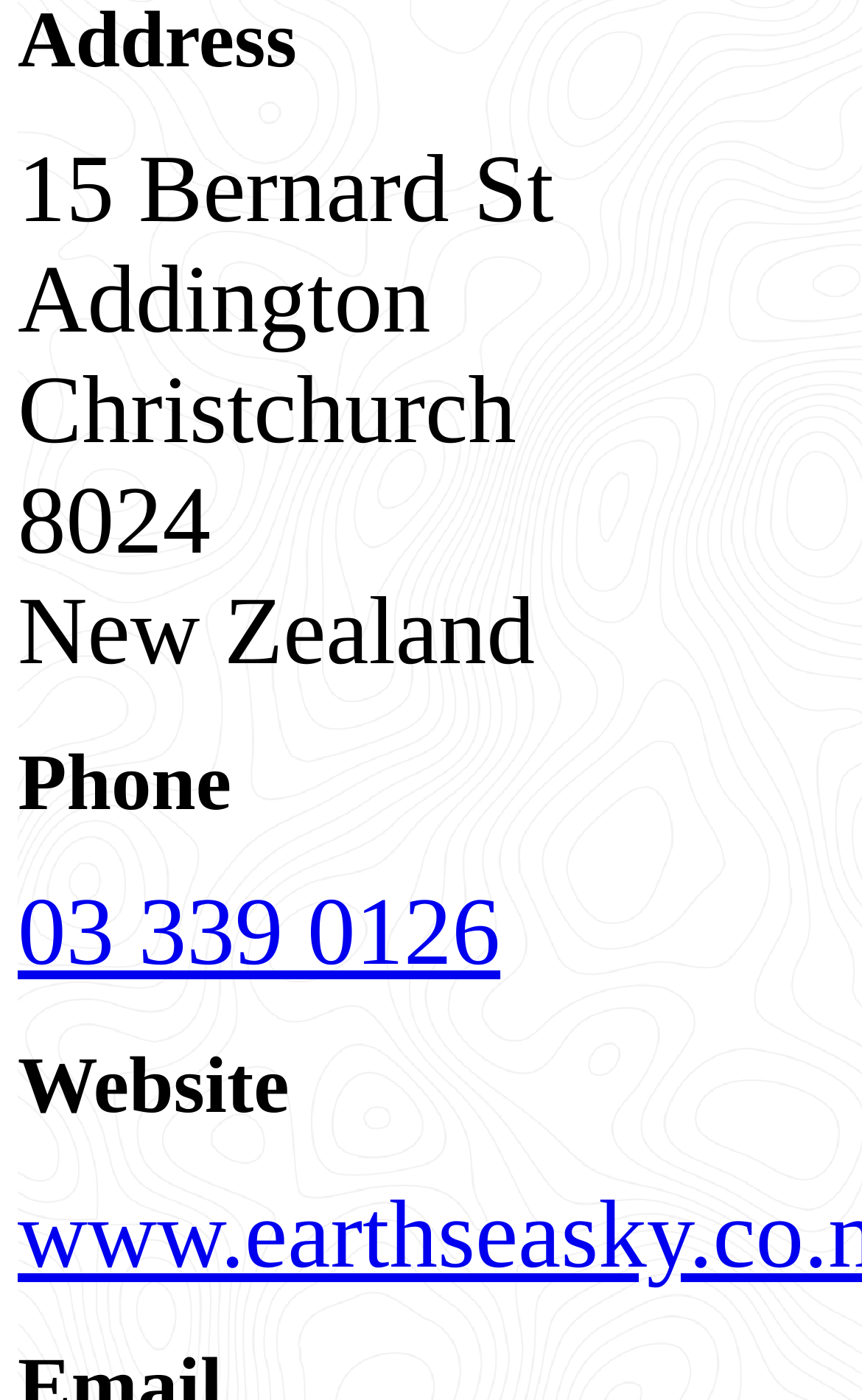Locate the UI element described by 15 Bernard StAddingtonChristchurch8024New Zealand in the provided webpage screenshot. Return the bounding box coordinates in the format (top-left x, top-left y, bottom-right x, bottom-right y), ensuring all values are between 0 and 1.

[0.021, 0.098, 0.643, 0.49]